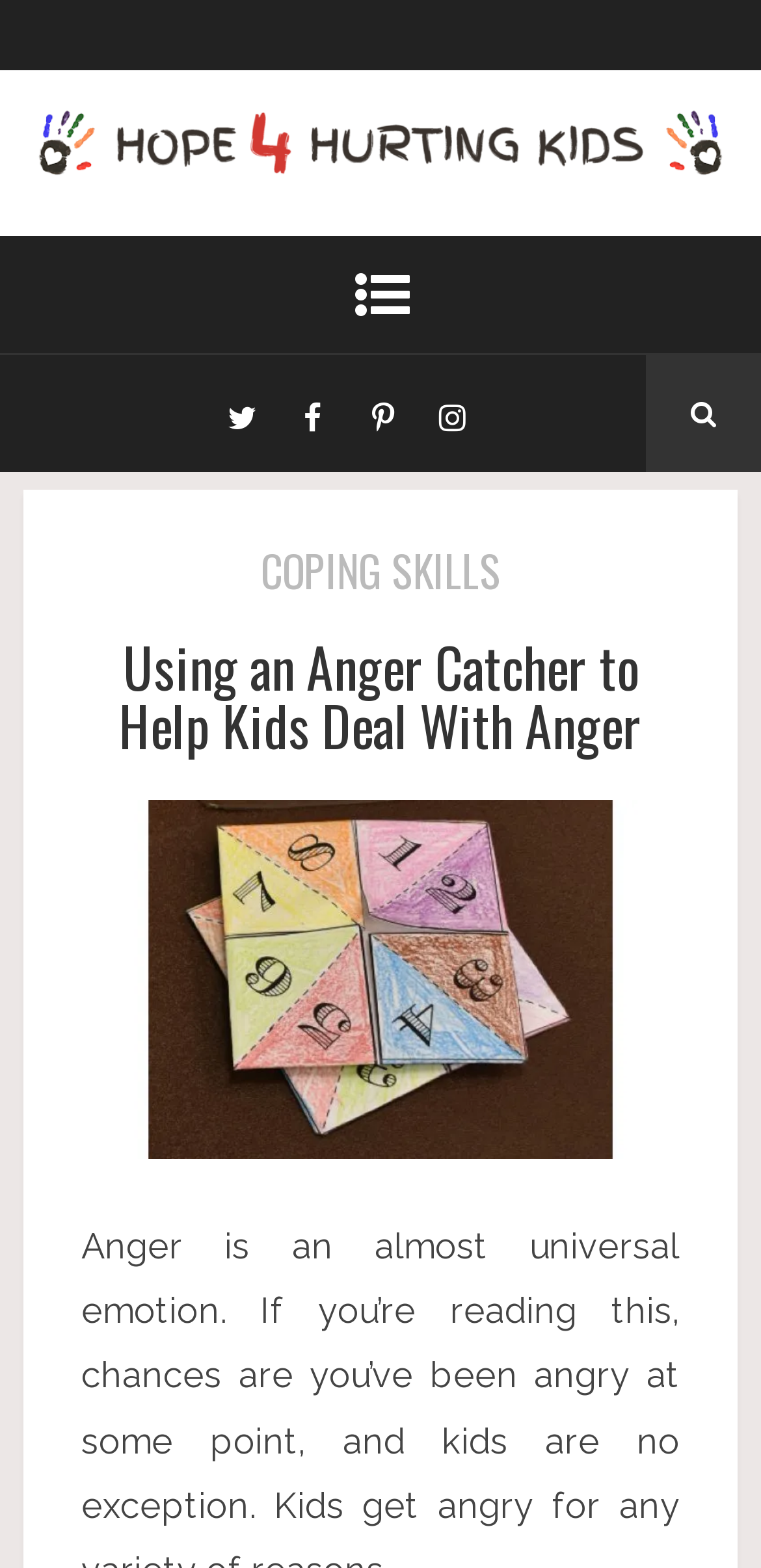Based on the element description Coping Skills, identify the bounding box of the UI element in the given webpage screenshot. The coordinates should be in the format (top-left x, top-left y, bottom-right x, bottom-right y) and must be between 0 and 1.

[0.342, 0.344, 0.658, 0.384]